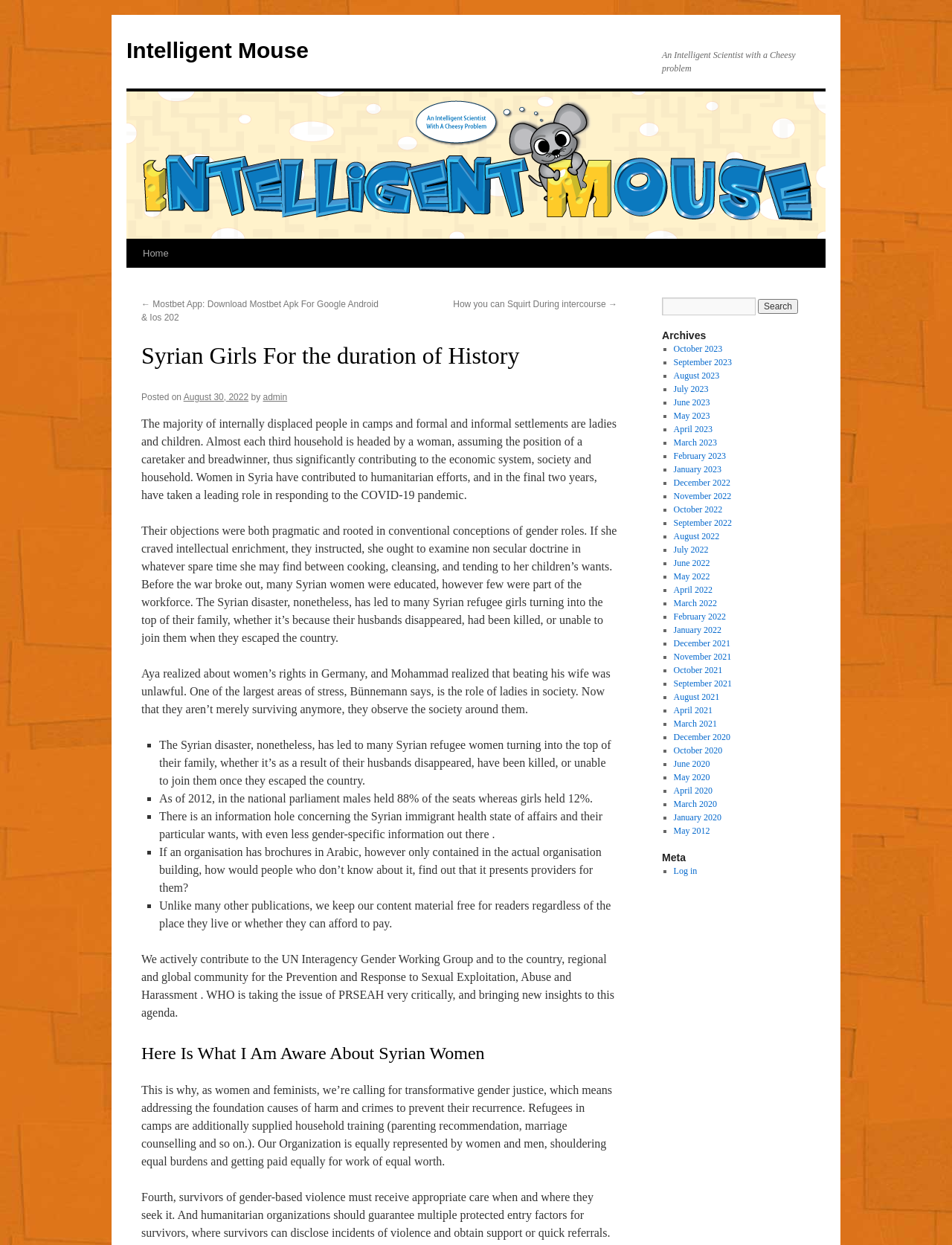What percentage of seats in the national parliament are held by women?
Provide a detailed answer to the question using information from the image.

The webpage states that as of 2012, in the national parliament, males held 88% of the seats while women held 12%.